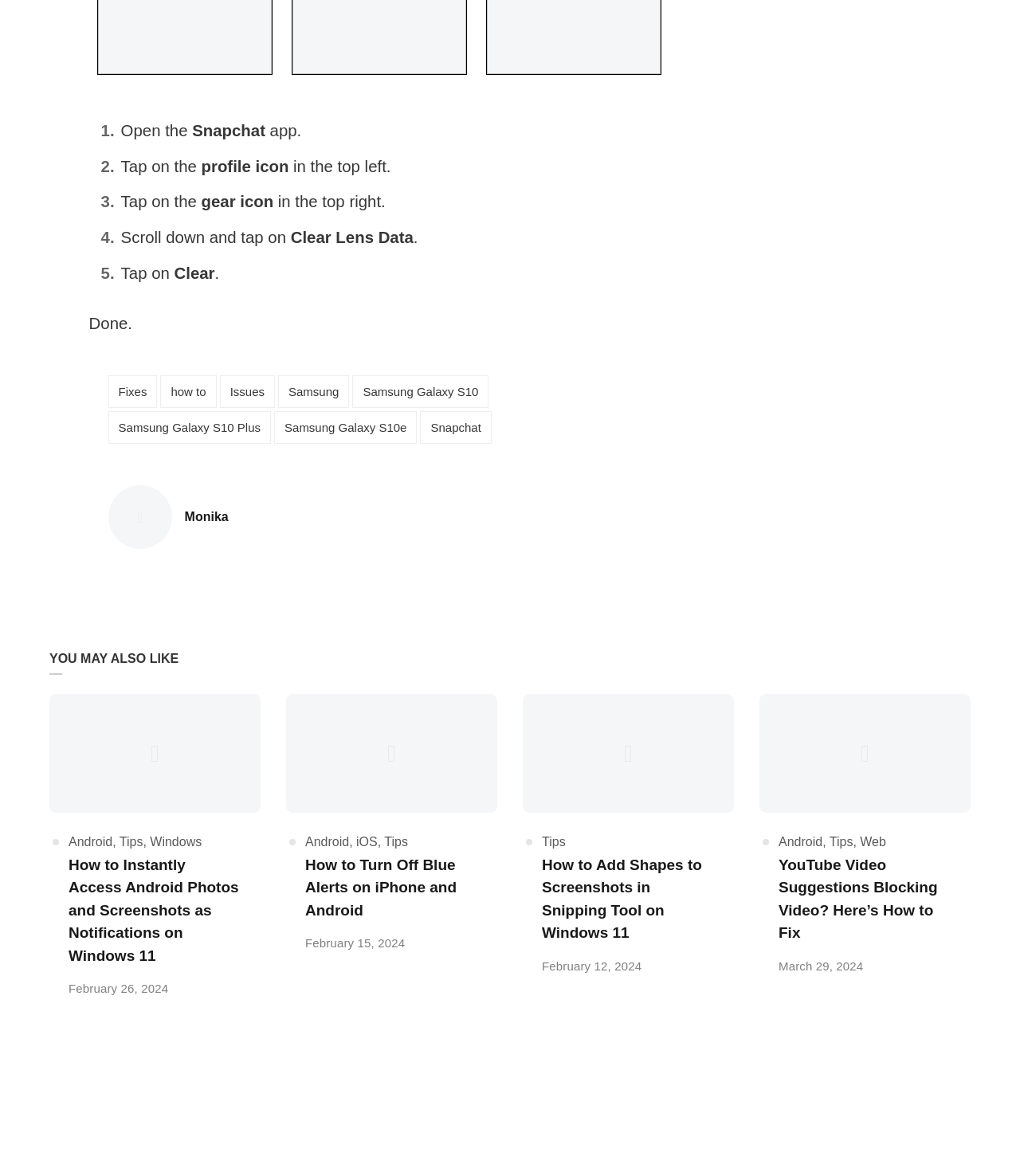Identify the bounding box coordinates of the region I need to click to complete this instruction: "View the post by Monika".

[0.181, 0.433, 0.224, 0.447]